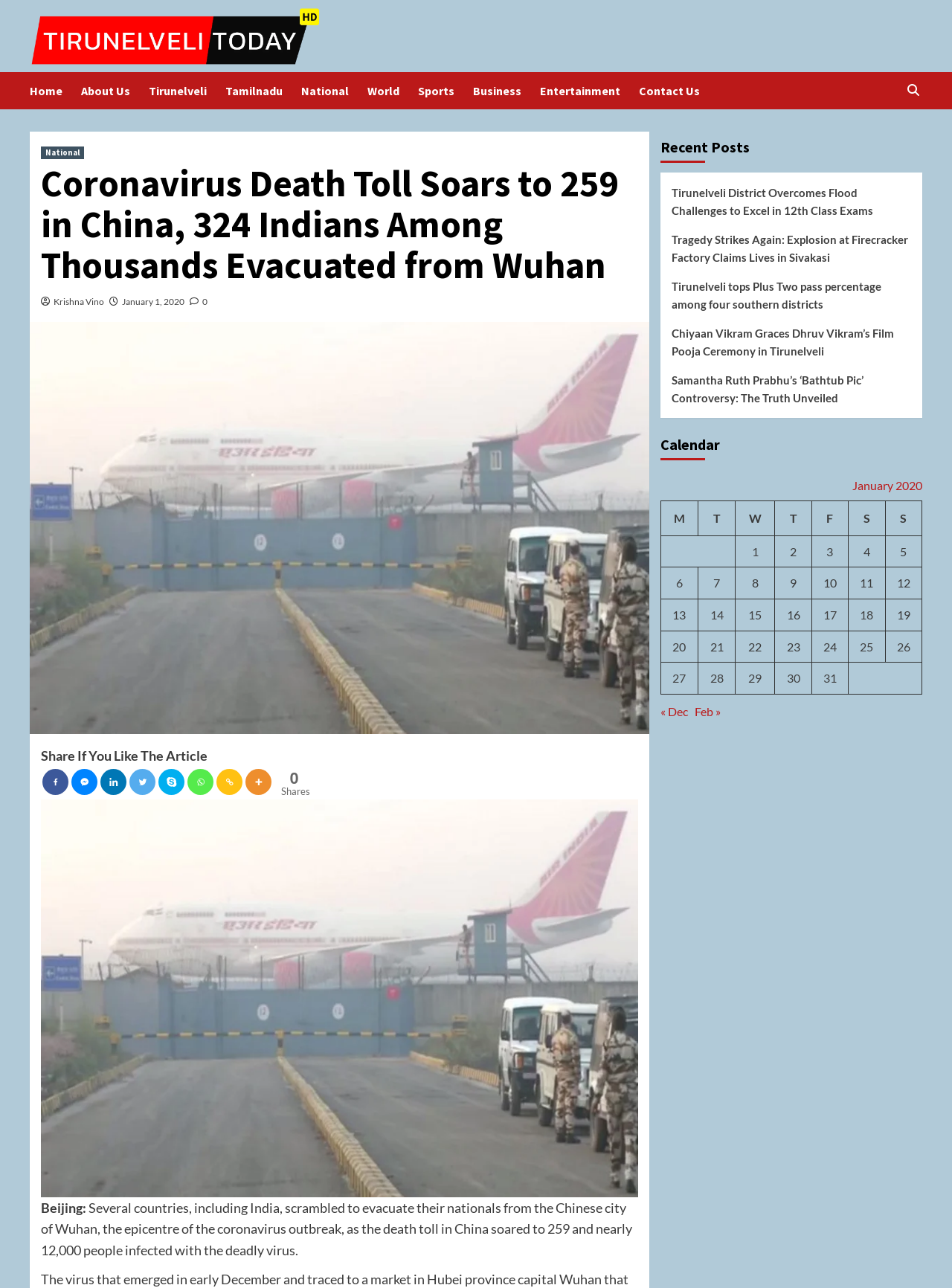Provide a brief response to the question using a single word or phrase: 
What is the category of the article?

National